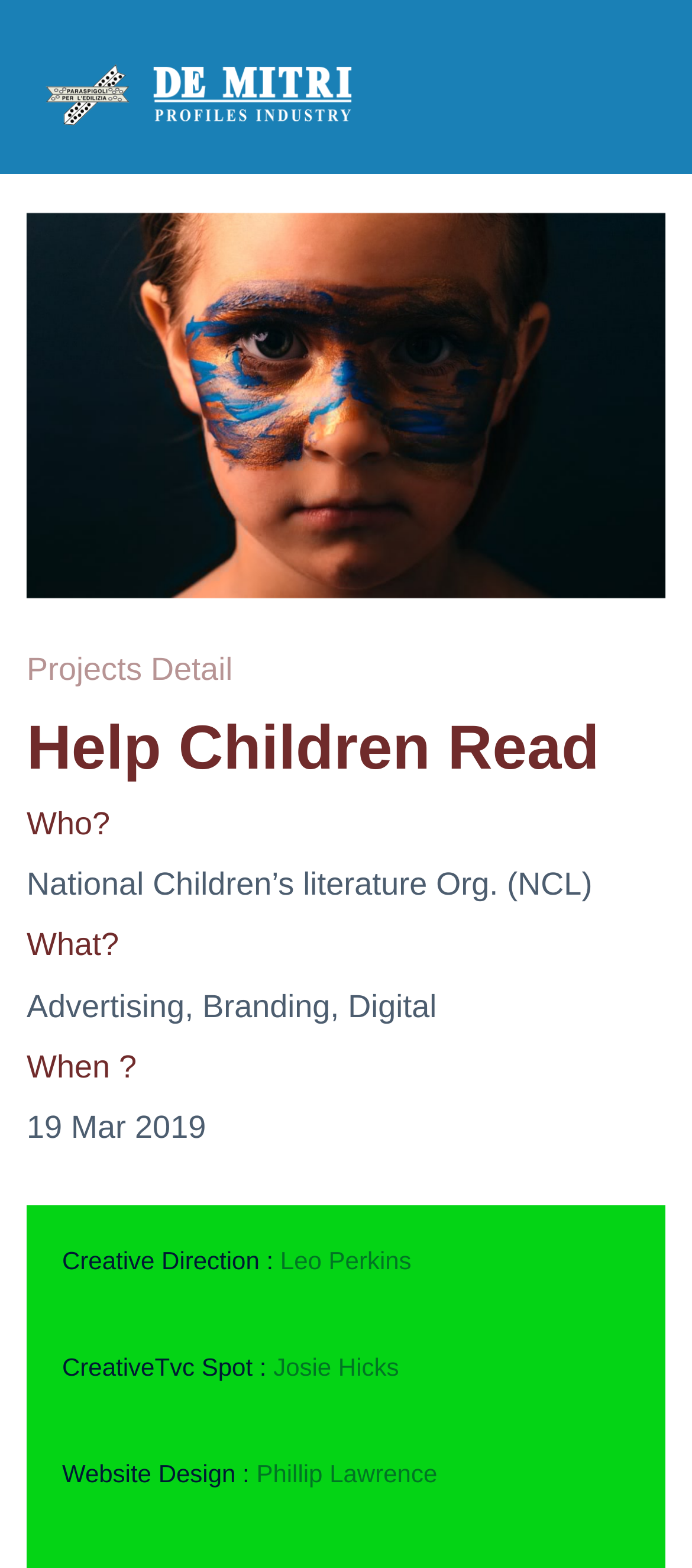Give an in-depth explanation of the webpage layout and content.

The webpage appears to be a project detail page, specifically showcasing the "Robot Challenge Screen" project. At the top left, there is a link to "De Mitri" accompanied by an image. On the top right, there is a navigation link. 

Below the navigation link, there is a large image that spans most of the width of the page. Above this image, there are three headings: "Projects Detail", "Help Children Read", and "Who?". The "Who?" heading is followed by a text describing the National Children’s literature Org. (NCL).

Further down, there are three more headings: "What?", "When?", and their corresponding descriptions. The "What?" section describes the project as "Advertising, Branding, Digital", while the "When?" section specifies the date as "19 Mar 2019".

At the bottom of the page, there are three sections of text, each with a label and a corresponding name. The labels are "Creative Direction :", "CreativeTvc Spot :", and "Website Design :", and the names are "Leo Perkins", "Josie Hicks", and "Phillip Lawrence", respectively.